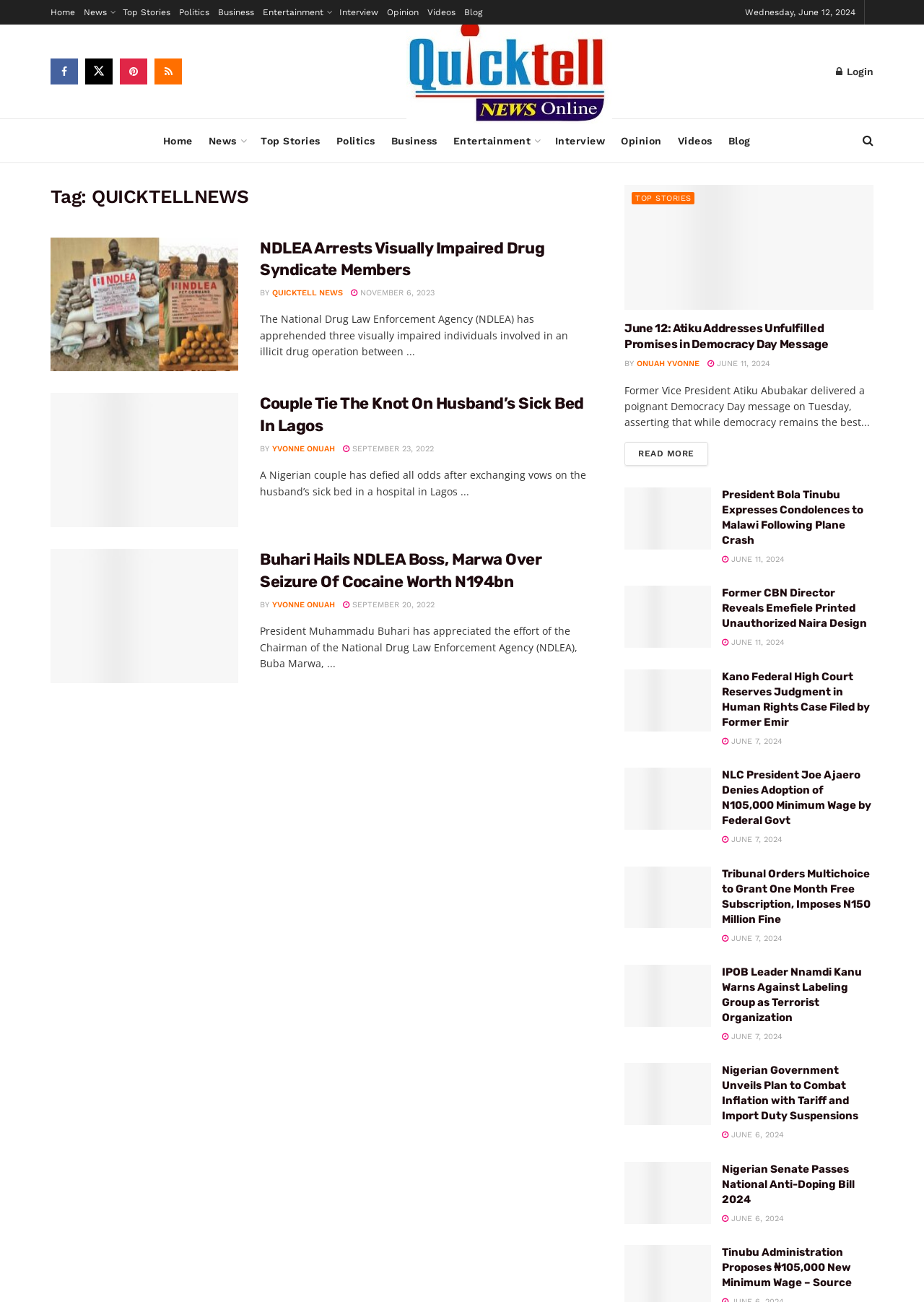Please provide a brief answer to the following inquiry using a single word or phrase:
What is the topic of the article with the image of a couple on a hospital bed?

Couple getting married on husband's sick bed